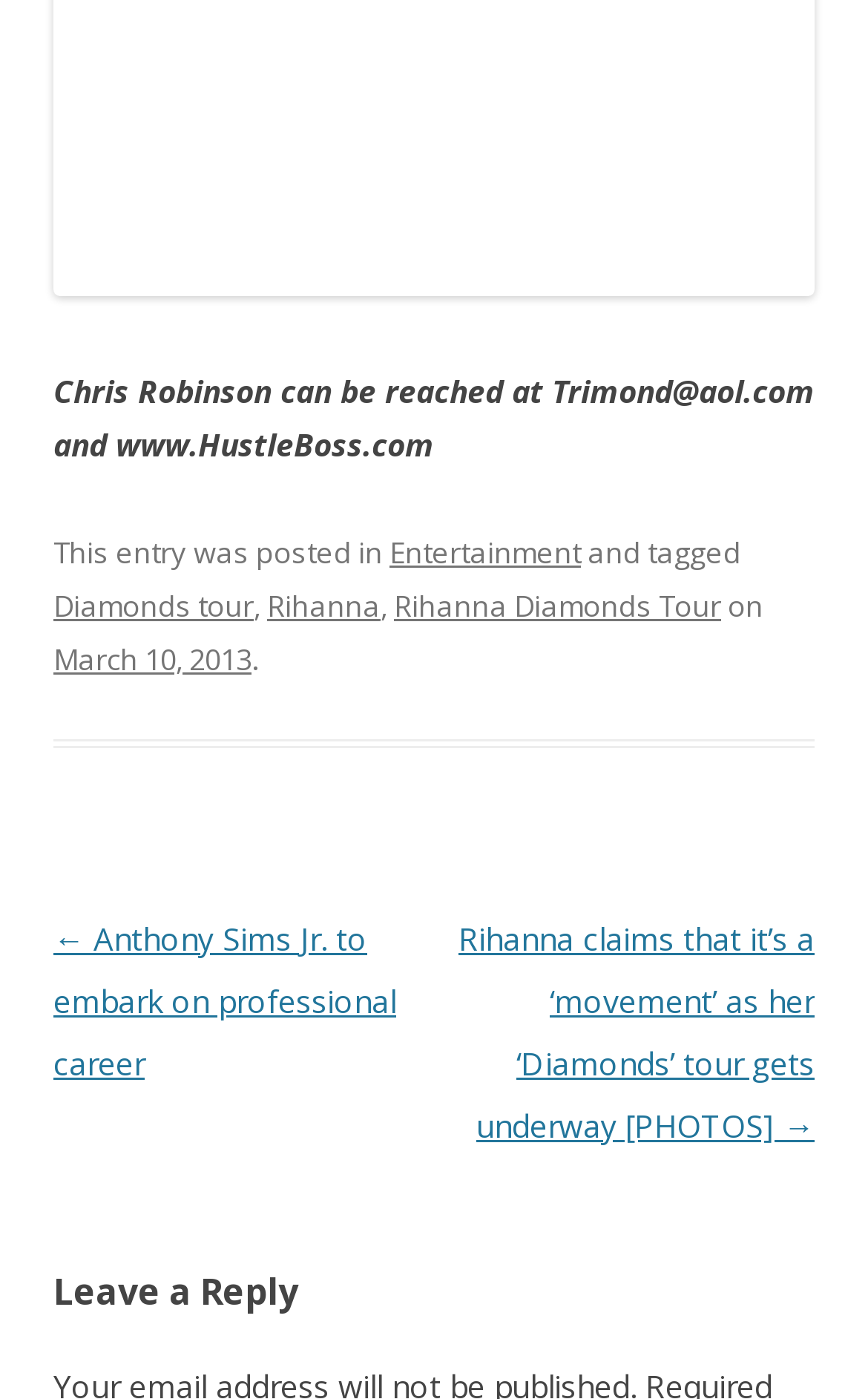Please specify the bounding box coordinates of the clickable region to carry out the following instruction: "Contact Chris Robinson". The coordinates should be four float numbers between 0 and 1, in the format [left, top, right, bottom].

[0.062, 0.263, 0.938, 0.332]